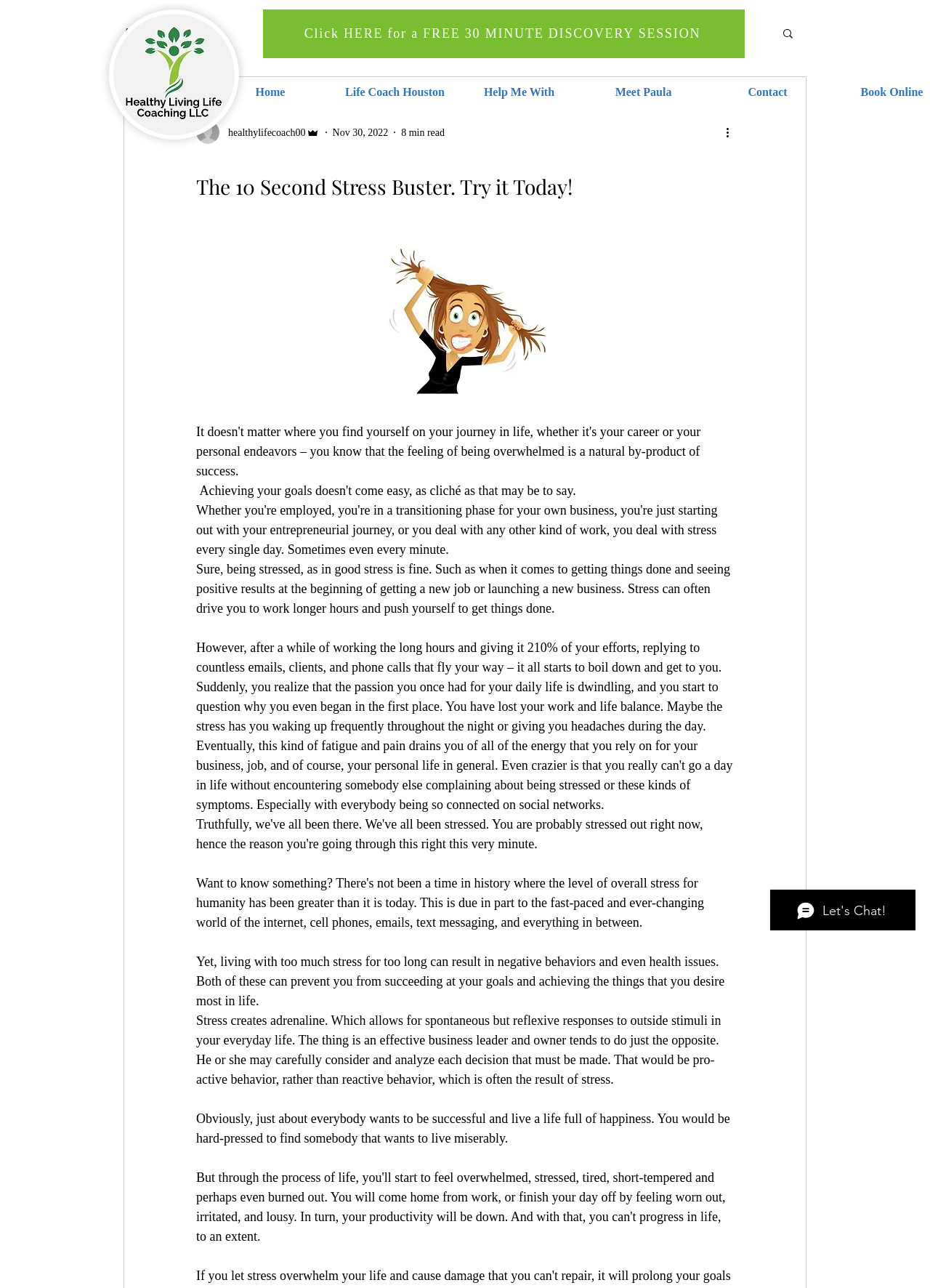Can you find the bounding box coordinates for the UI element given this description: "Help Me With"? Provide the coordinates as four float numbers between 0 and 1: [left, top, right, bottom].

[0.491, 0.058, 0.625, 0.086]